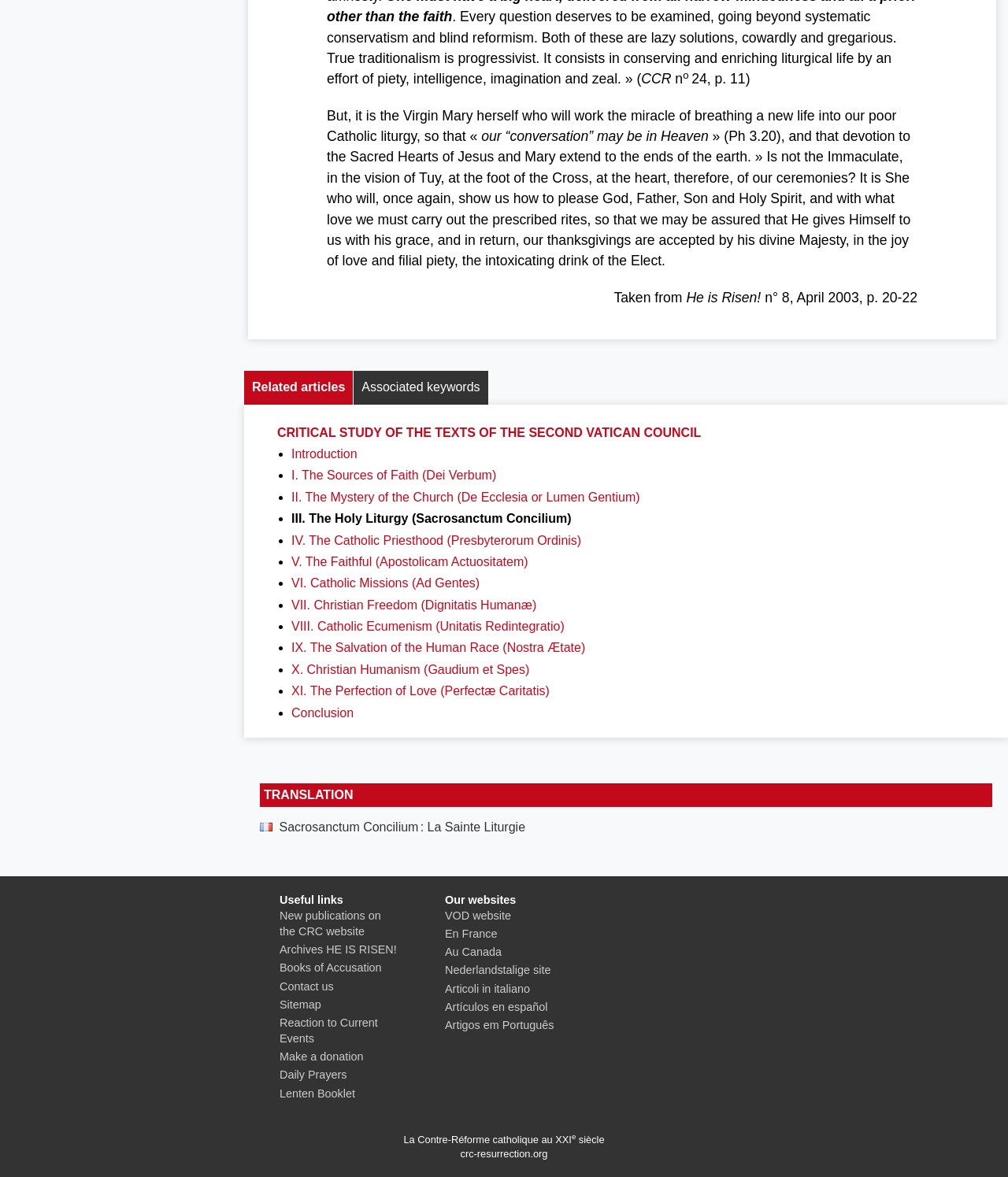What is the topic of the article?
Using the picture, provide a one-word or short phrase answer.

Catholic liturgy